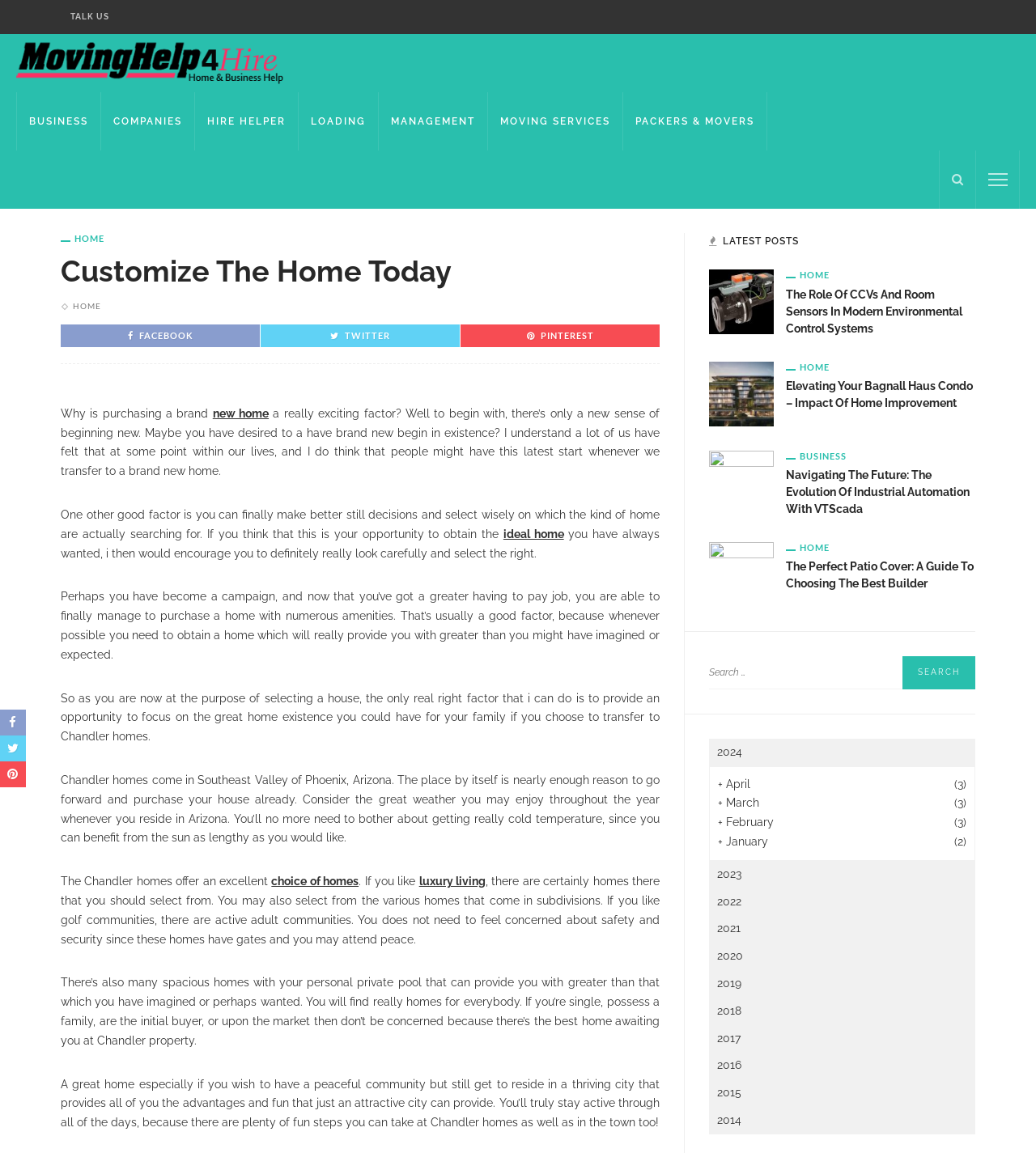What is the benefit of living in Chandler homes?
Use the image to give a comprehensive and detailed response to the question.

According to the StaticText element, one of the benefits of living in Chandler homes is that you can 'enjoy the great weather you may have throughout the year whenever you reside in Arizona'.